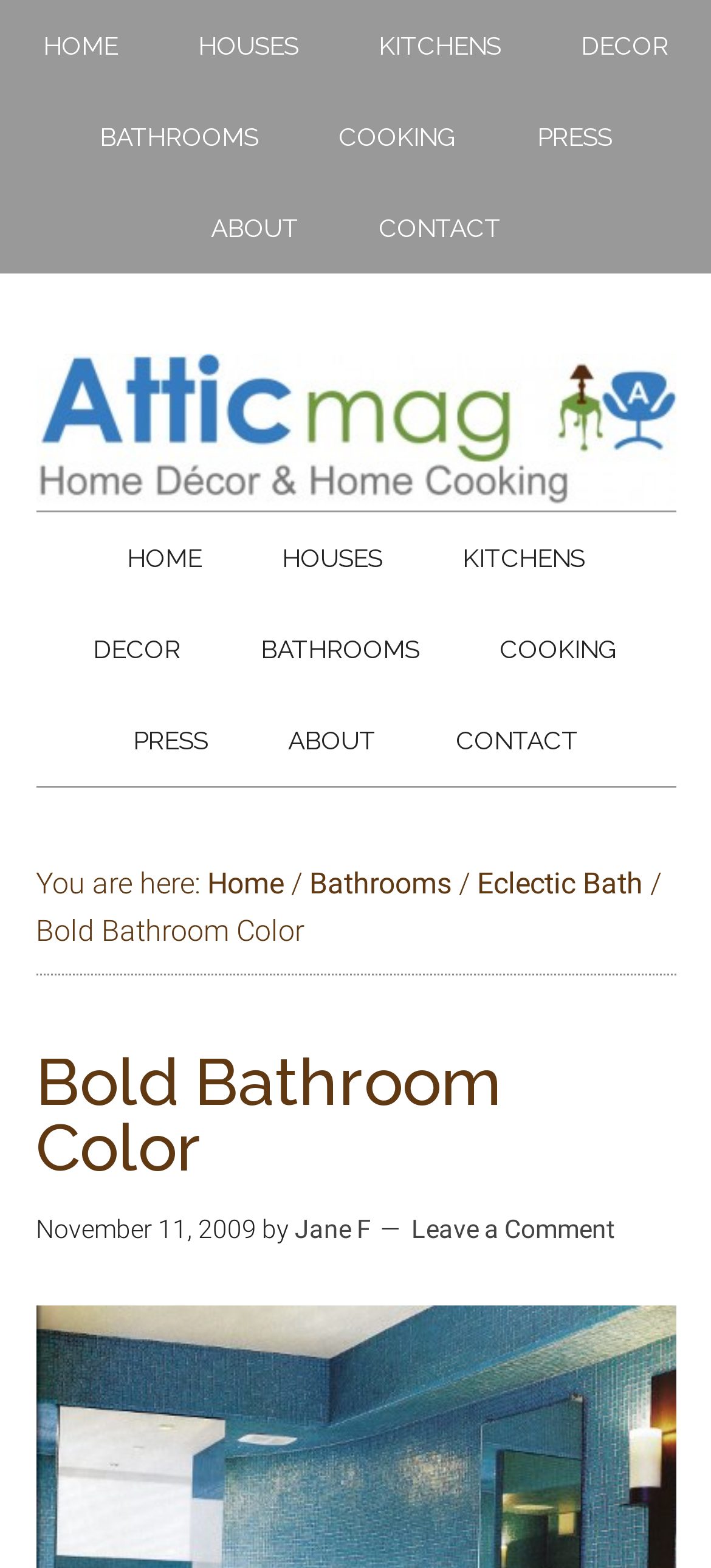Locate the bounding box coordinates of the area where you should click to accomplish the instruction: "leave a comment".

[0.578, 0.774, 0.865, 0.793]